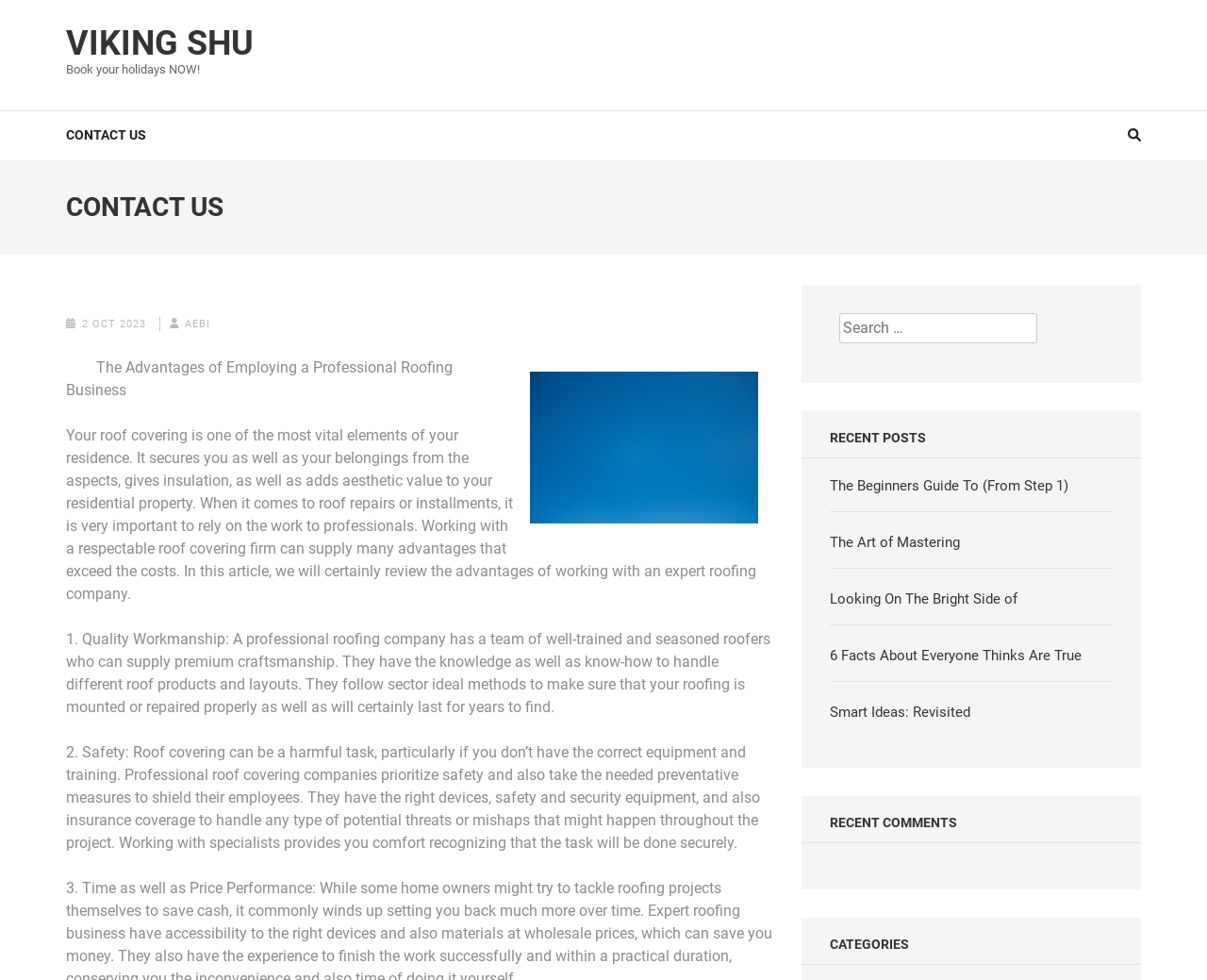Could you locate the bounding box coordinates for the section that should be clicked to accomplish this task: "View recent posts".

[0.664, 0.438, 0.945, 0.467]